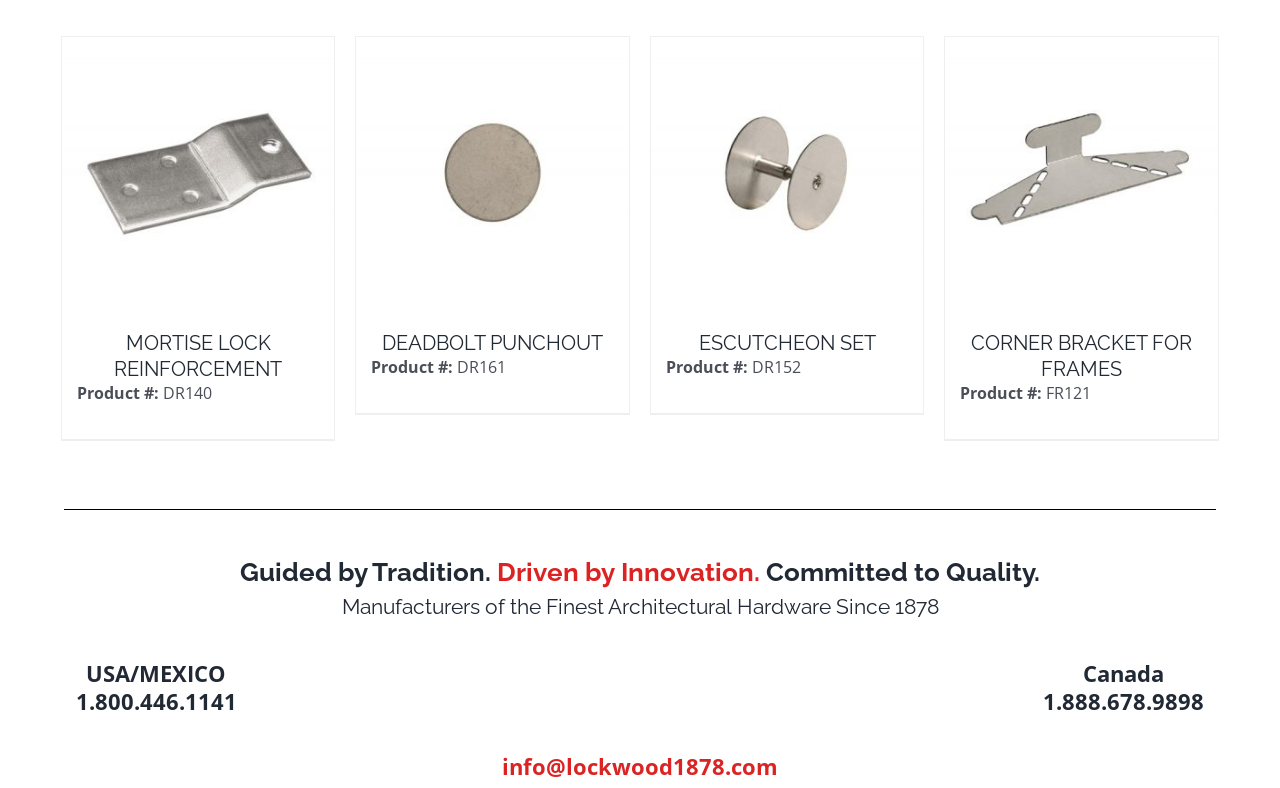Locate the bounding box coordinates of the area where you should click to accomplish the instruction: "Click on Previous slide".

[0.048, 0.284, 0.071, 0.322]